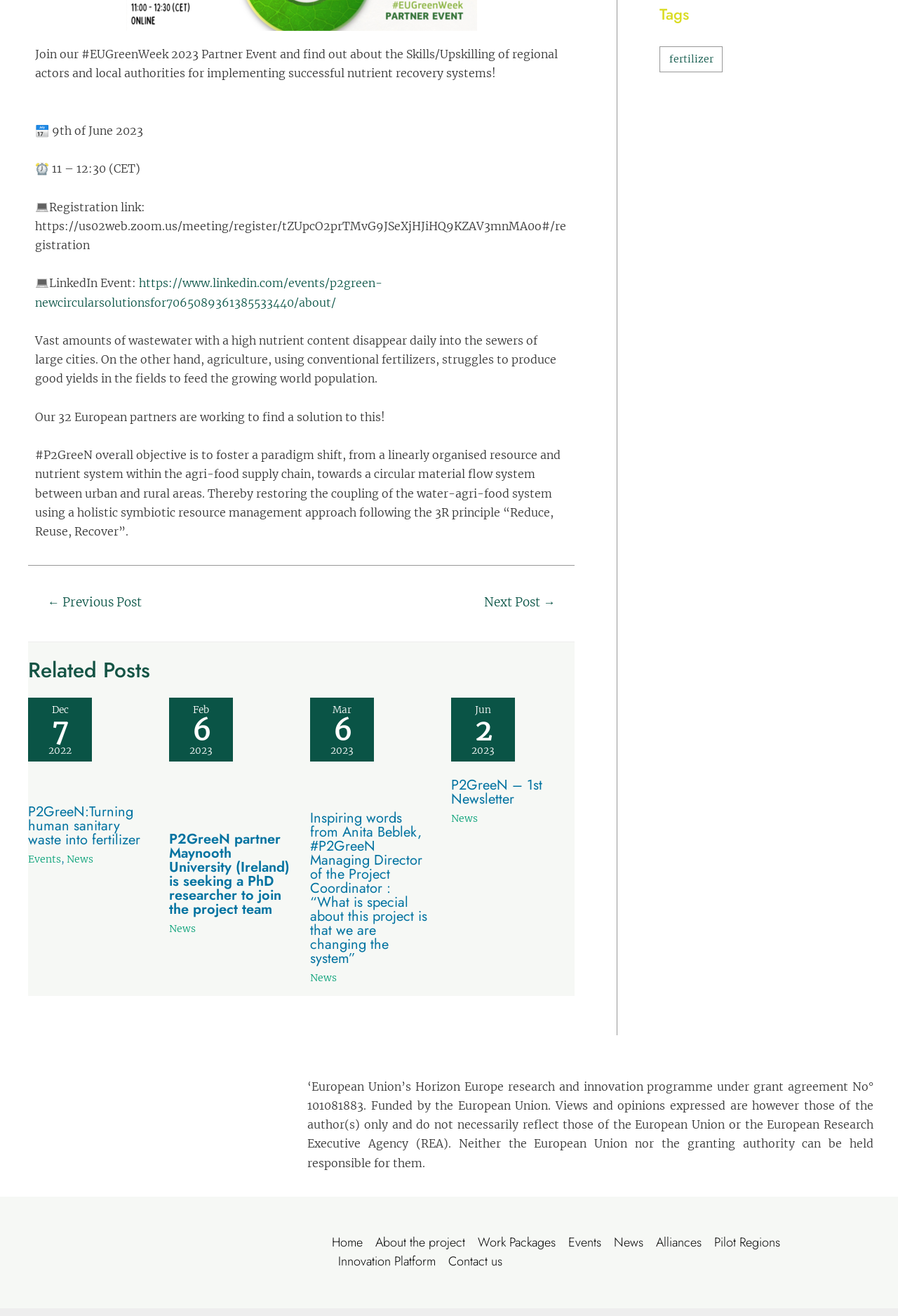Locate the bounding box of the user interface element based on this description: "About the project".

[0.411, 0.937, 0.525, 0.952]